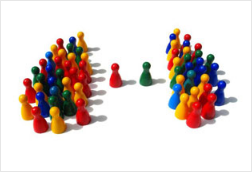Please answer the following question using a single word or phrase: 
How many colors of figurines are representing the opposing sides?

Three